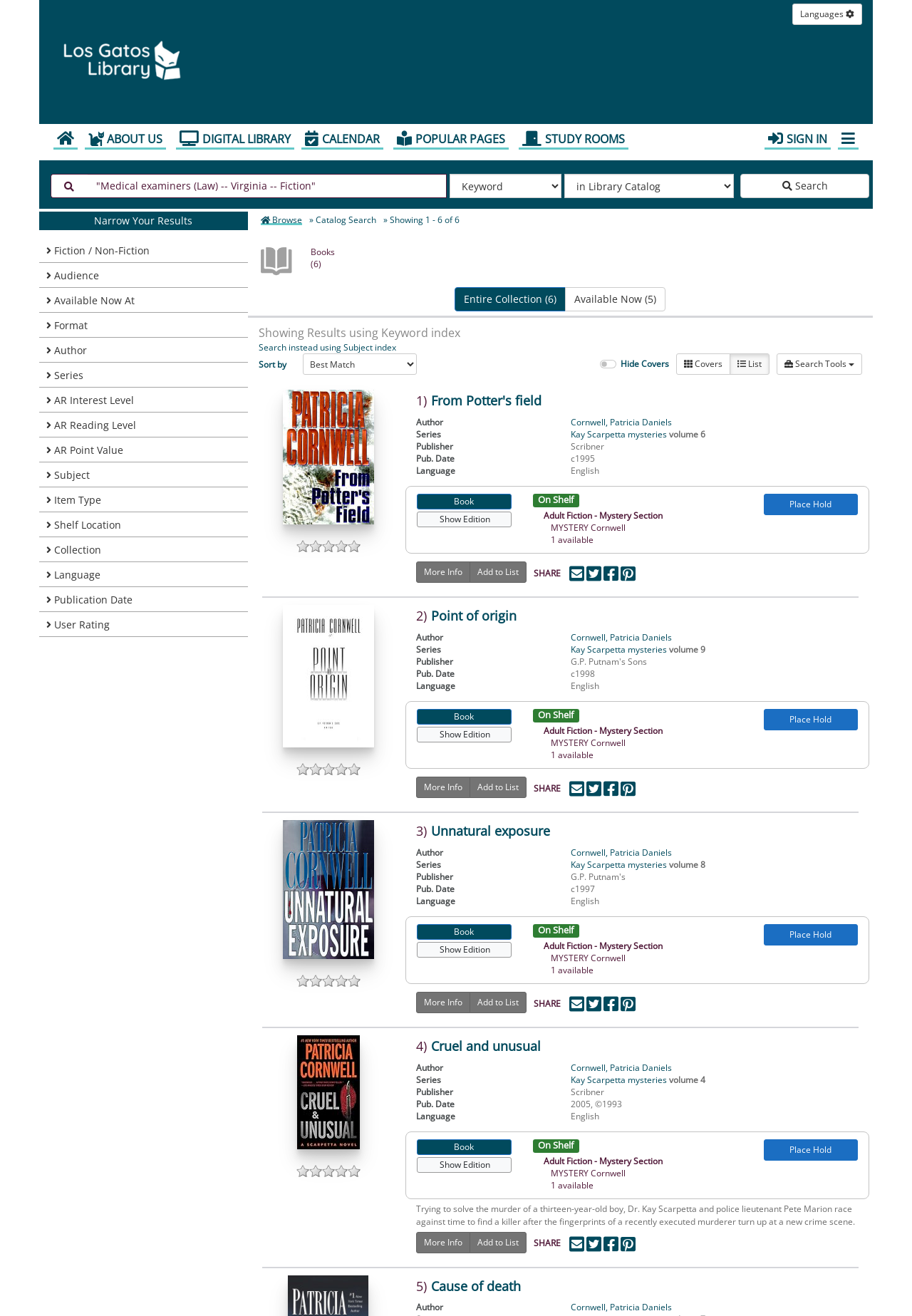Answer the question below using just one word or a short phrase: 
How many filters are available?

12